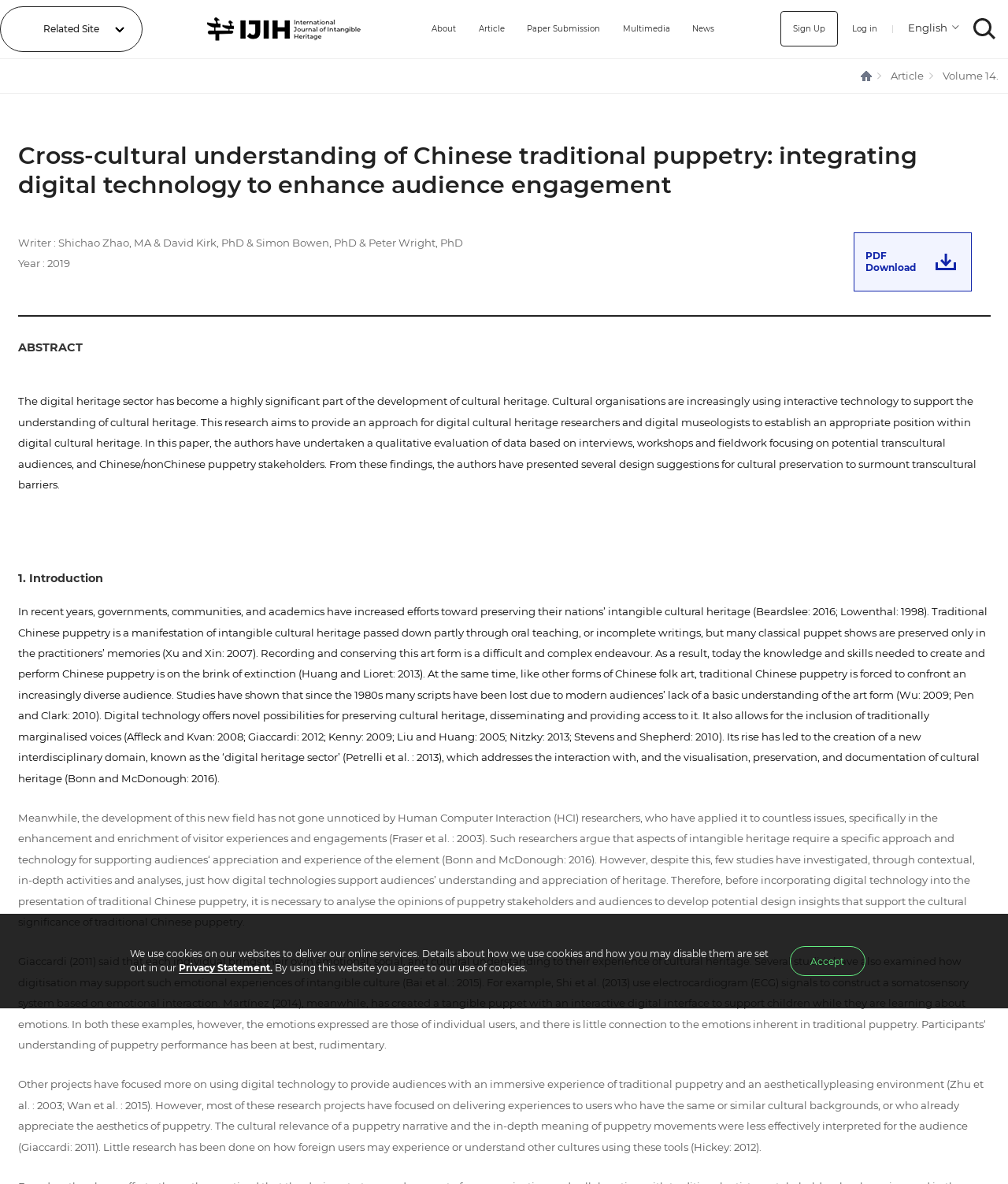Identify the bounding box for the given UI element using the description provided. Coordinates should be in the format (top-left x, top-left y, bottom-right x, bottom-right y) and must be between 0 and 1. Here is the description: About

[0.4, 0.019, 0.429, 0.029]